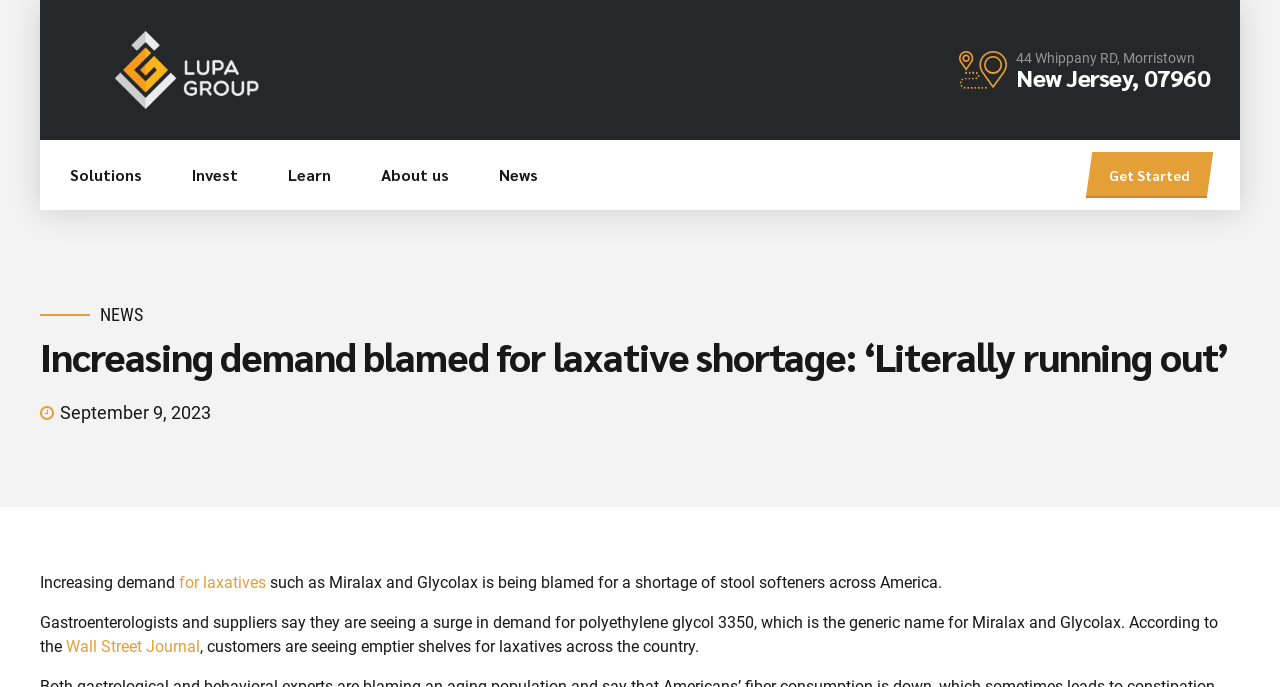Locate the bounding box coordinates of the element's region that should be clicked to carry out the following instruction: "Learn about how Lupa works". The coordinates need to be four float numbers between 0 and 1, i.e., [left, top, right, bottom].

[0.209, 0.342, 0.42, 0.407]